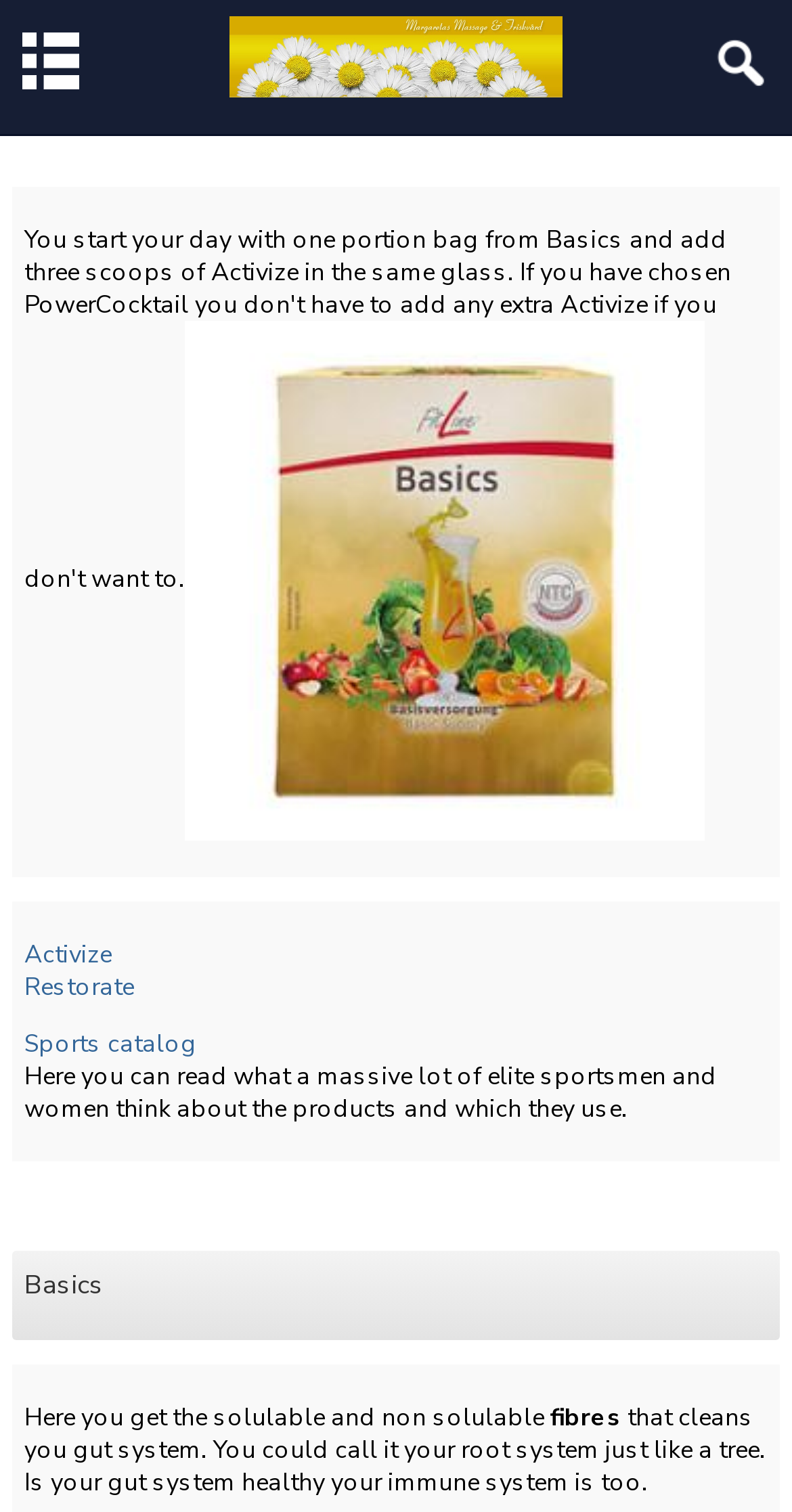Identify the bounding box coordinates for the UI element that matches this description: "alt="margaretadonosa.se" title="margaretadonosa.se"".

[0.291, 0.029, 0.709, 0.048]